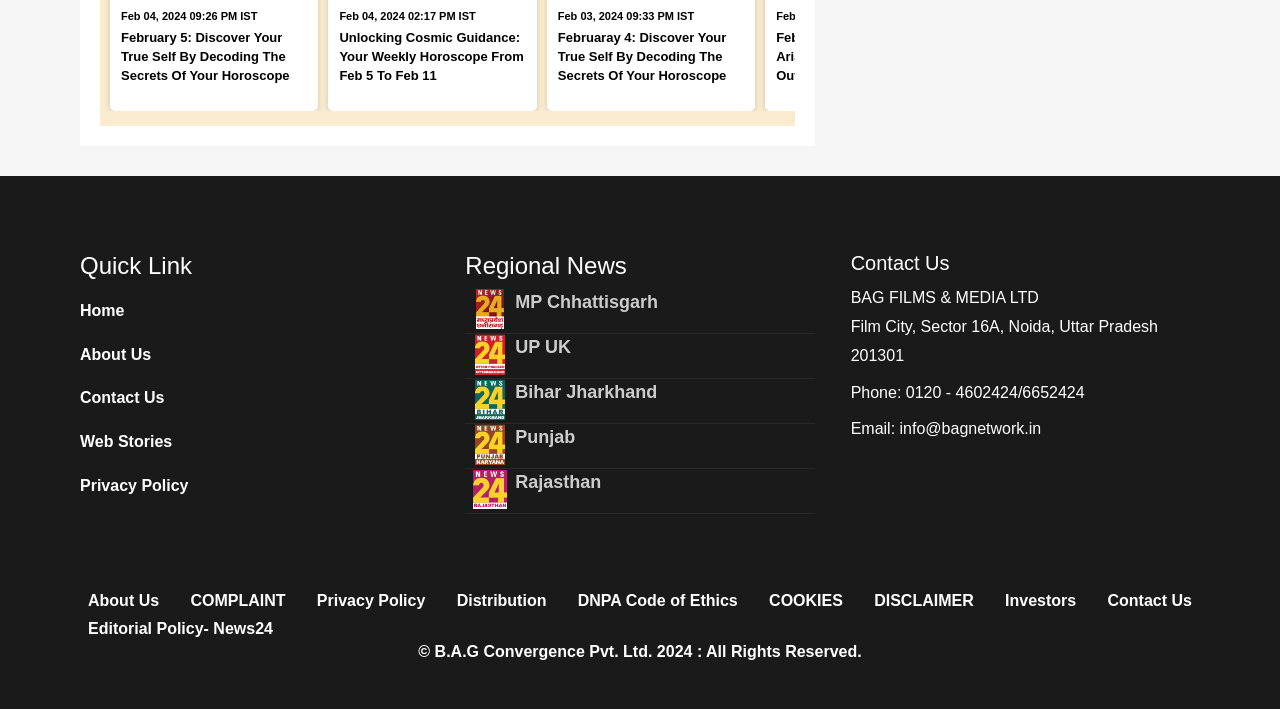Using the provided element description "DNPA Code of Ethics", determine the bounding box coordinates of the UI element.

[0.445, 0.828, 0.583, 0.867]